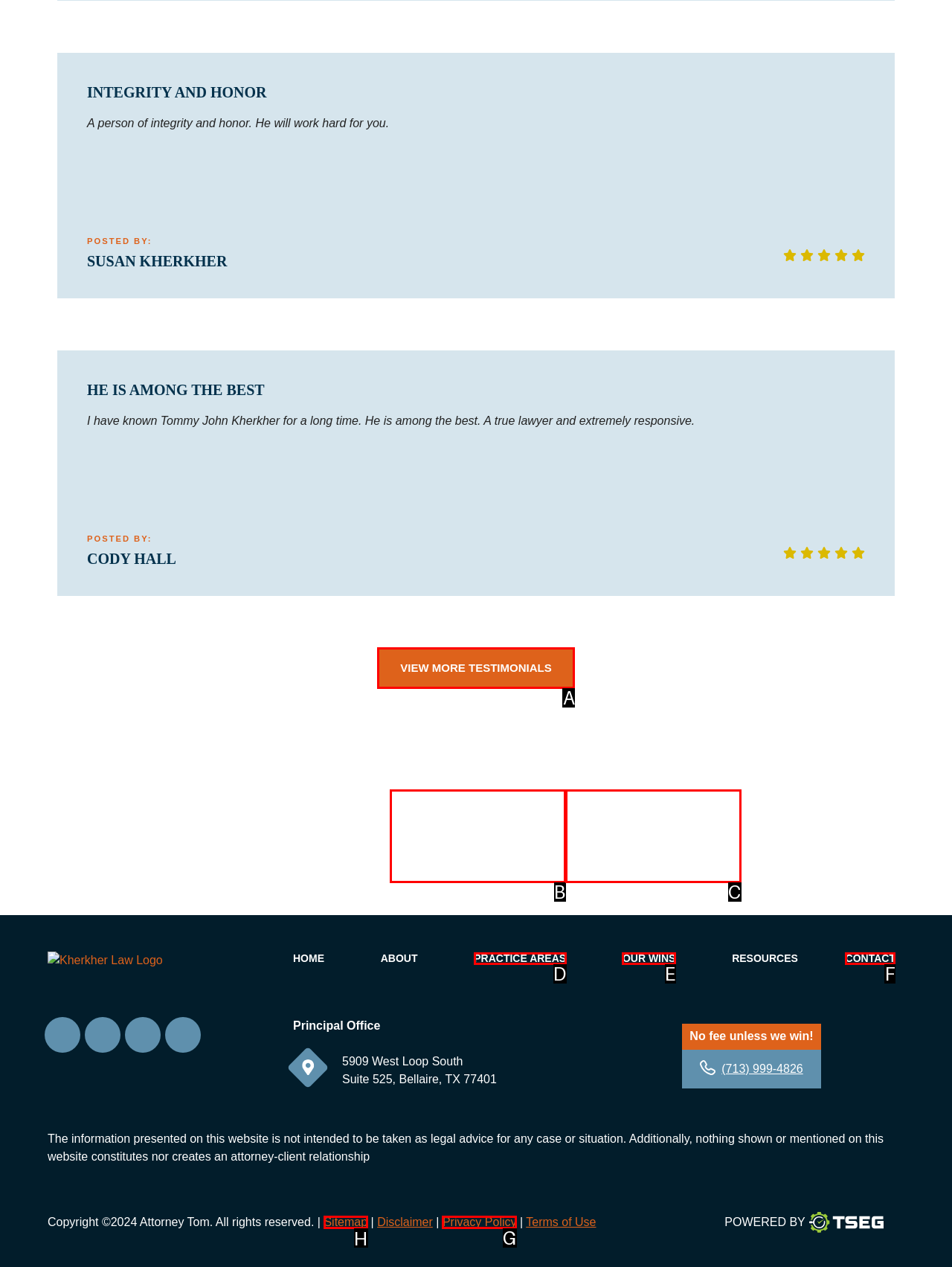For the task: View sitemap, specify the letter of the option that should be clicked. Answer with the letter only.

H